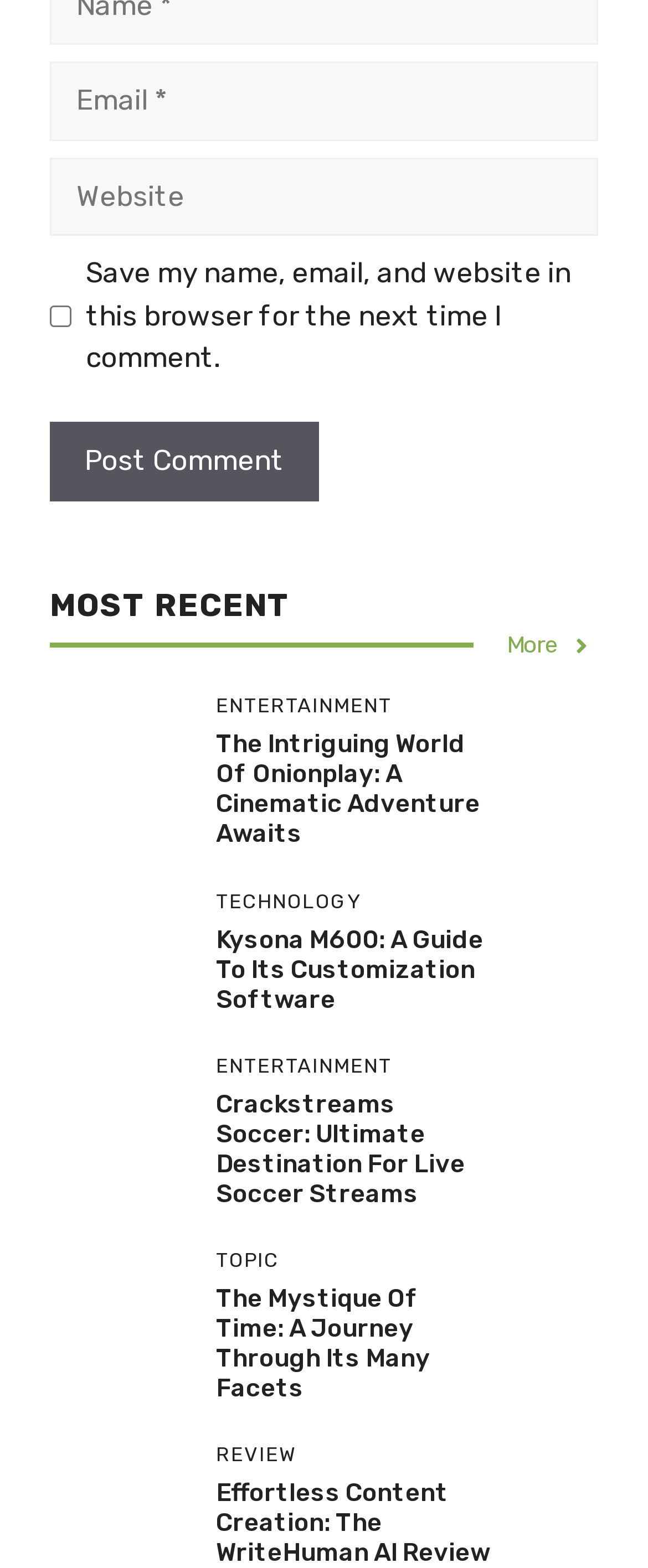Locate the bounding box of the UI element described in the following text: "alt="Crackstreams"".

[0.077, 0.713, 0.282, 0.734]